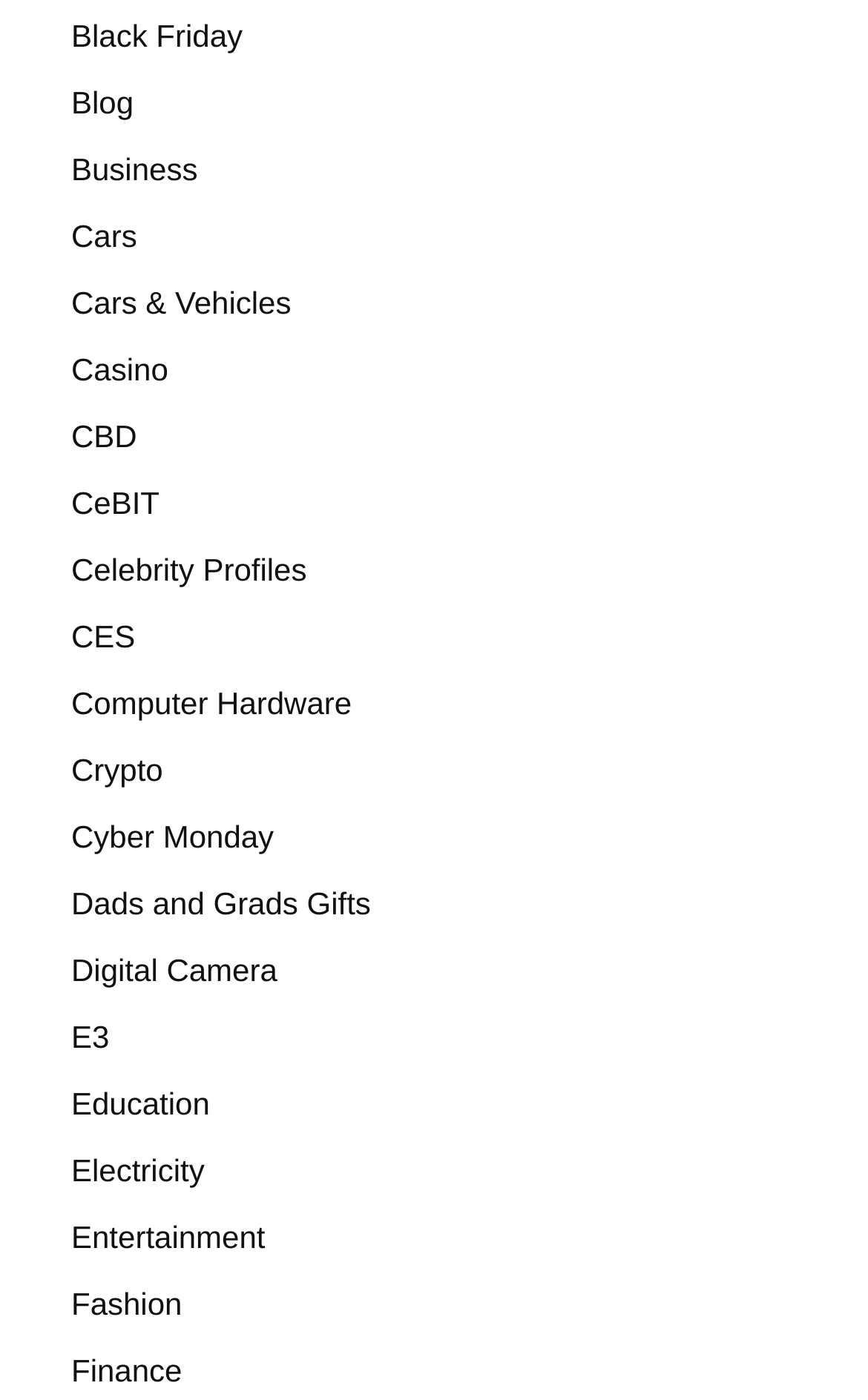Please specify the bounding box coordinates of the area that should be clicked to accomplish the following instruction: "Visit the Blog". The coordinates should consist of four float numbers between 0 and 1, i.e., [left, top, right, bottom].

[0.082, 0.06, 0.154, 0.086]